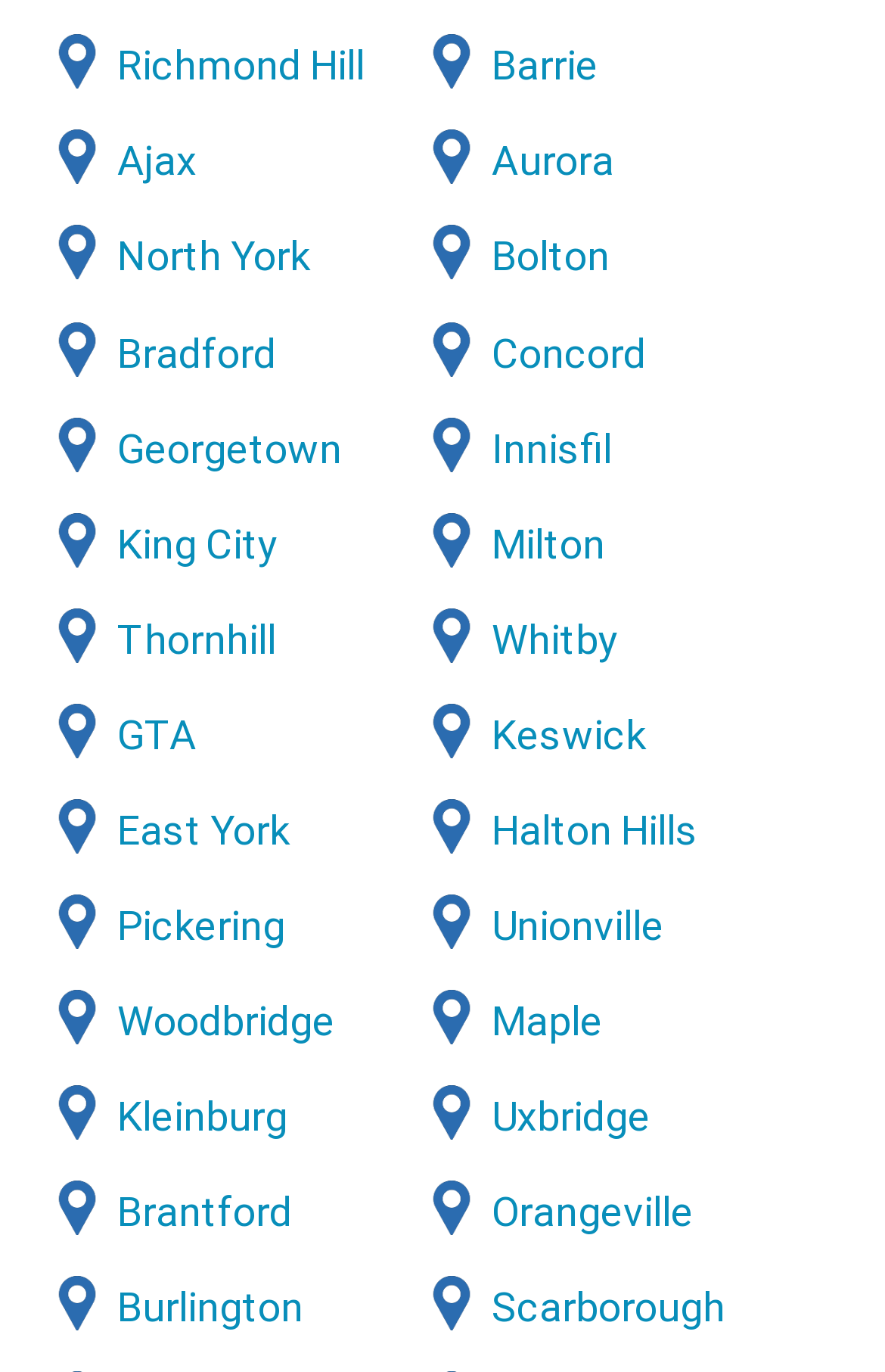Locate the bounding box coordinates of the clickable region necessary to complete the following instruction: "visit Richmond Hill". Provide the coordinates in the format of four float numbers between 0 and 1, i.e., [left, top, right, bottom].

[0.132, 0.03, 0.412, 0.065]